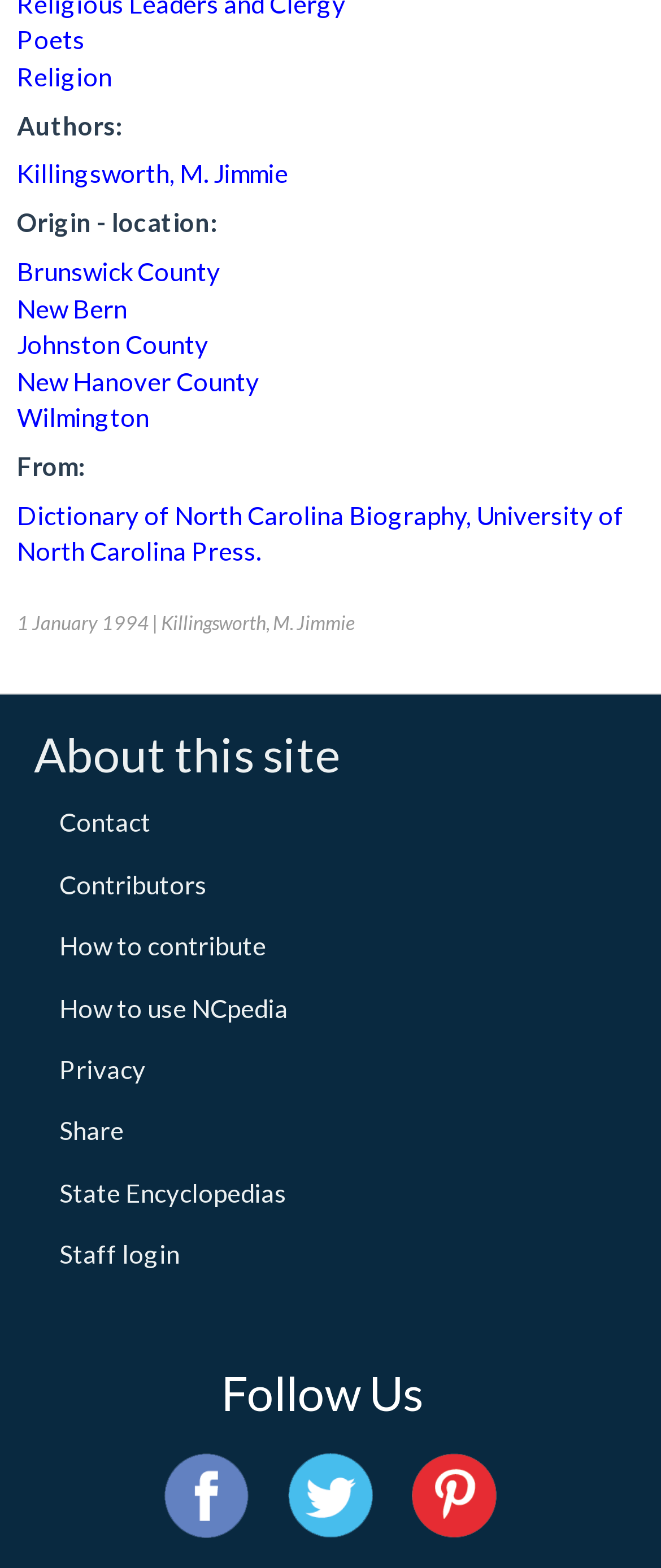Can you find the bounding box coordinates for the element to click on to achieve the instruction: "Read about this site"?

[0.051, 0.462, 0.515, 0.499]